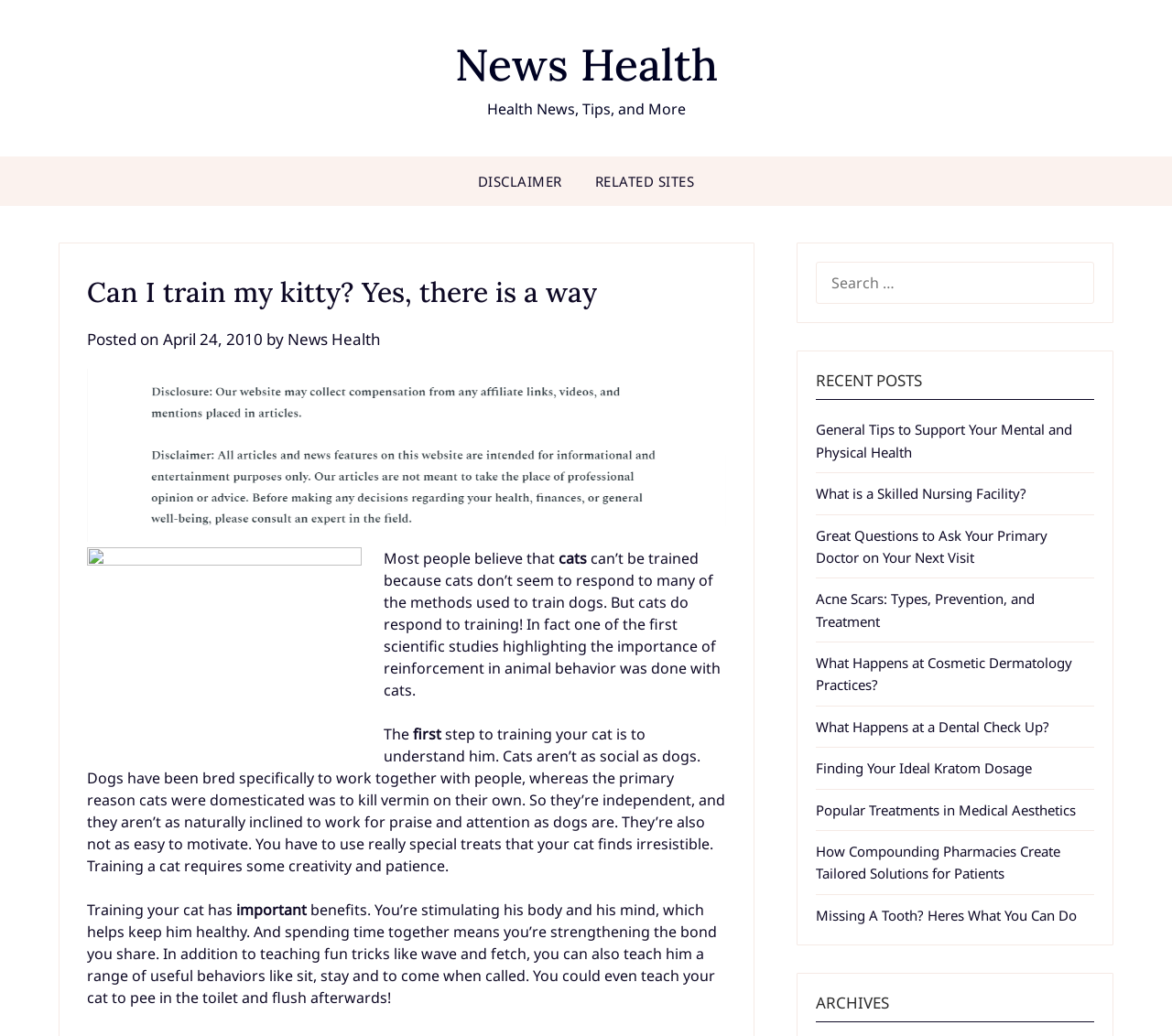Show the bounding box coordinates for the HTML element described as: "News Health".

[0.388, 0.035, 0.612, 0.089]